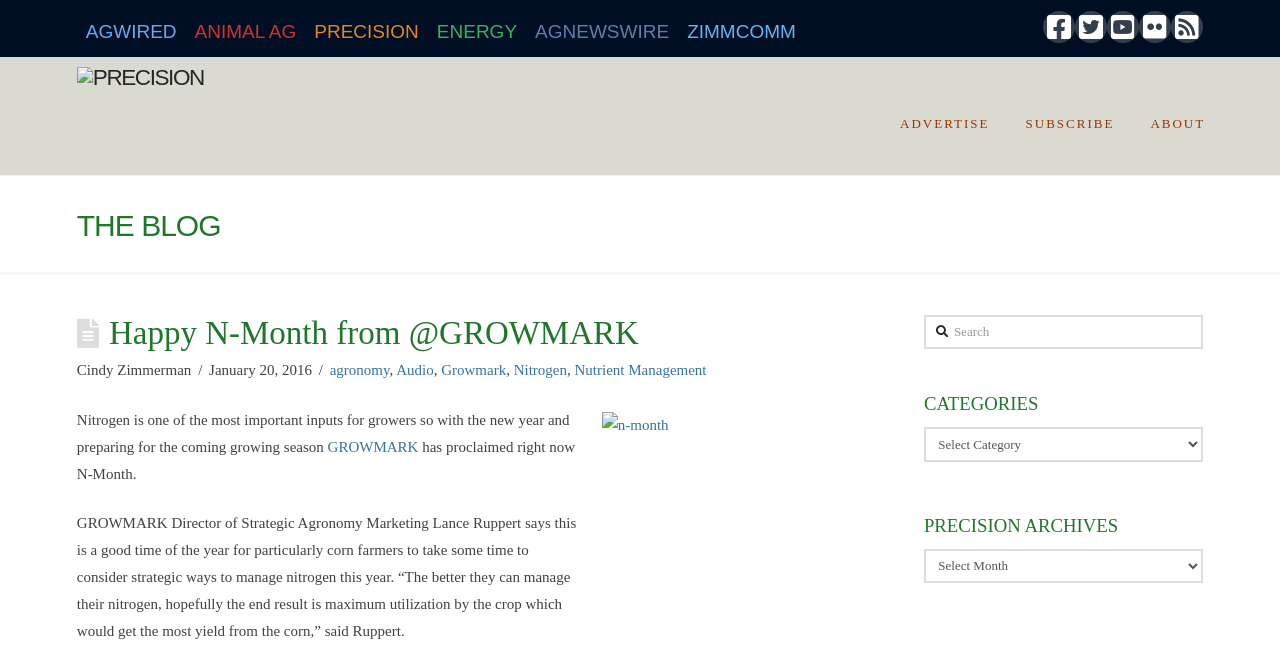Produce an elaborate caption capturing the essence of the webpage.

The webpage is about Happy N-Month from @GROWMARK, a precision agriculture-related topic. At the top, there are six links to different categories: AGWIRED, ANIMAL AG, PRECISION, ENERGY, AGNEWSWIRE, and ZIMMCOMM. Below these links, there are social media links to Facebook, Twitter, YouTube, Flickr, and RSS.

On the left side, there is a link to Precision with an accompanying image. Below this, there are three links: ADVERTISE, SUBSCRIBE, and ABOUT.

The main content area is divided into two sections. The top section has a heading "THE BLOG" and features a blog post titled "Happy N-Month from @GROWMARK". The post is written by Cindy Zimmerman and dated January 20, 2016. The post has several links to related topics, including agronomy, Audio, Growmark, Nitrogen, and Nutrient Management. There is also an image related to N-Month.

The blog post discusses the importance of nitrogen management for growers, particularly corn farmers, and features a quote from GROWMARK Director of Strategic Agronomy Marketing Lance Ruppert.

On the right side, there is a complementary section with a search box, a categories section, and a precision archives section. The categories section has a dropdown menu, and the precision archives section also has a dropdown menu.